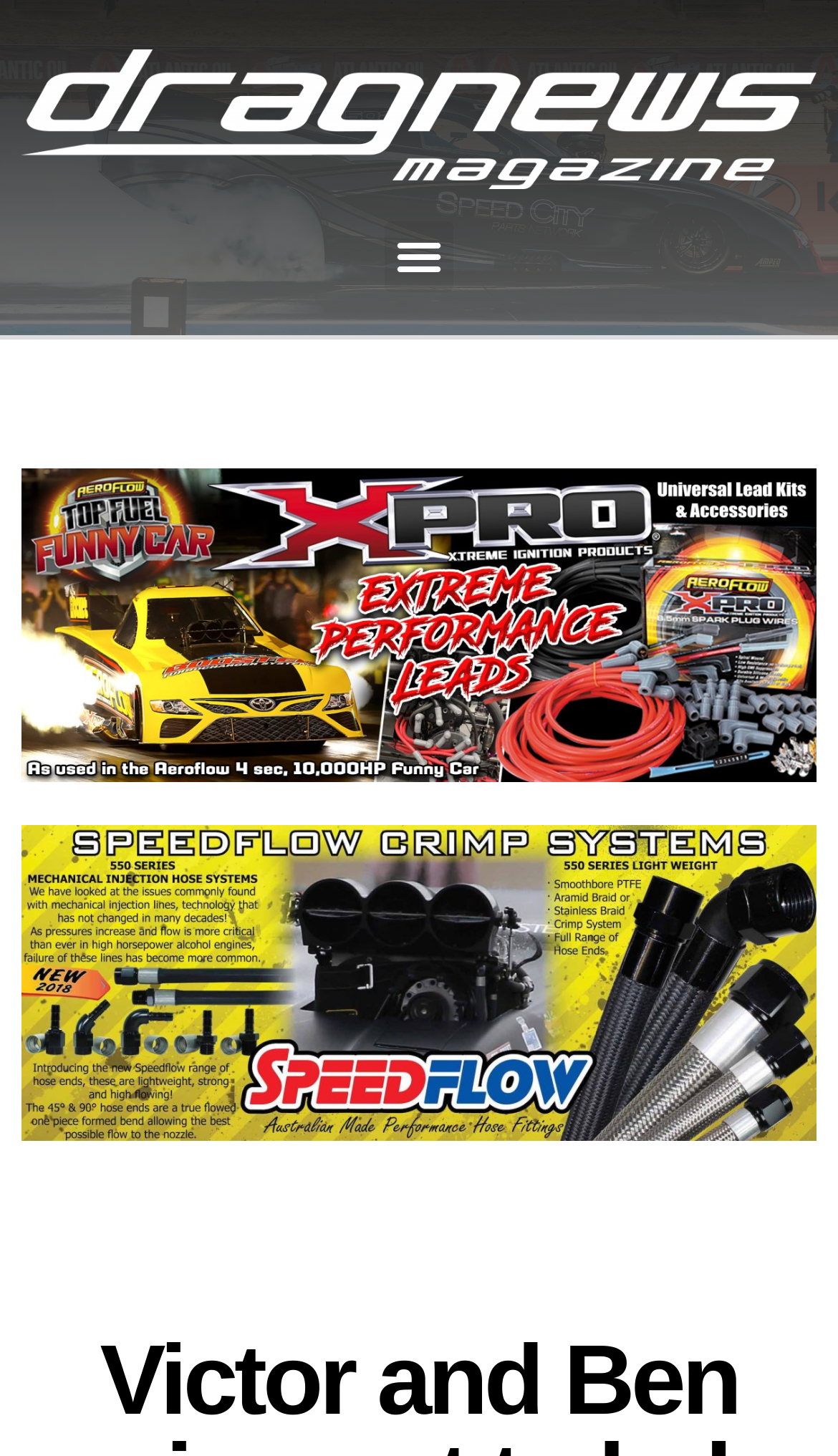Using the format (top-left x, top-left y, bottom-right x, bottom-right y), provide the bounding box coordinates for the described UI element. All values should be floating point numbers between 0 and 1: Menu

[0.458, 0.152, 0.542, 0.2]